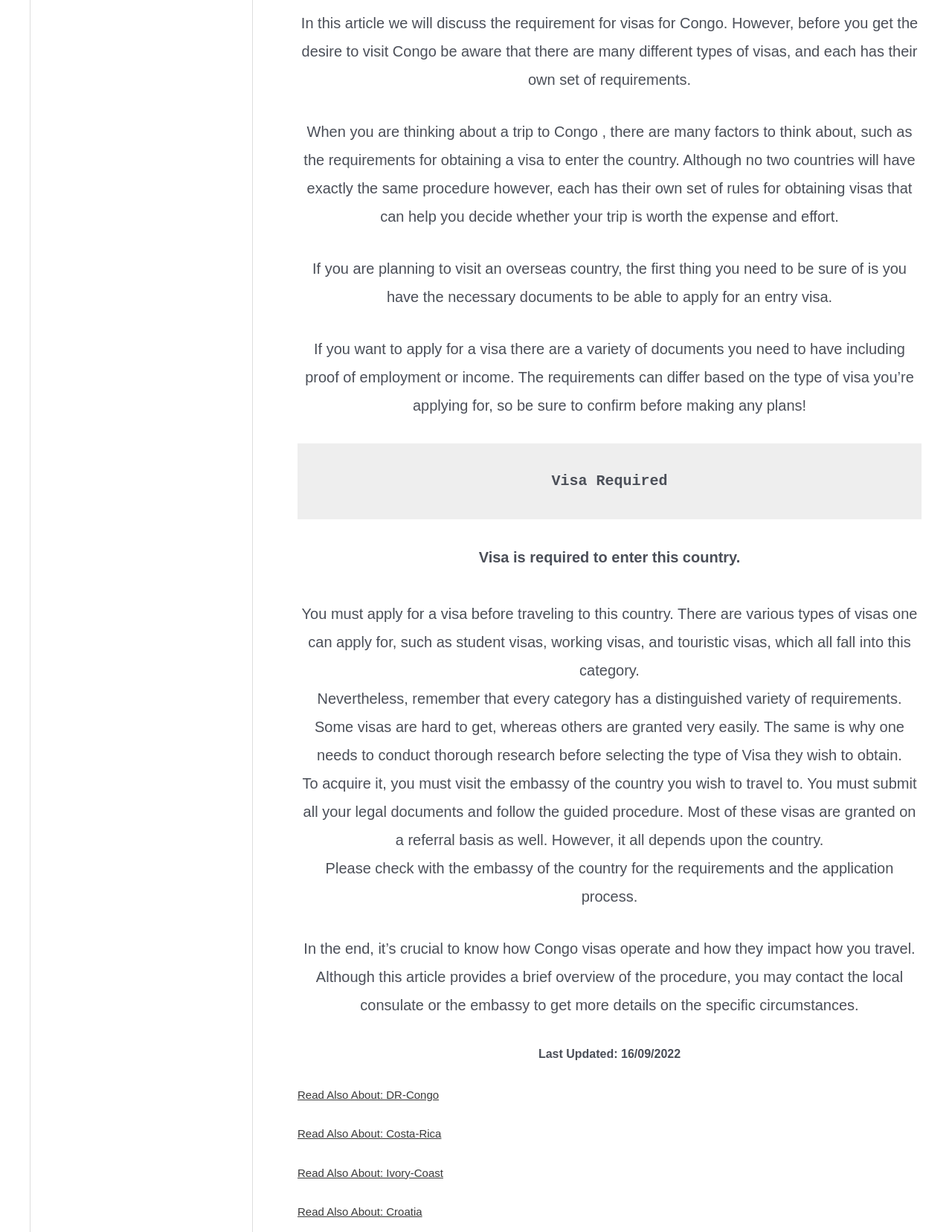Please provide a detailed answer to the question below by examining the image:
Where do I need to go to acquire a visa?

The webpage states that 'To acquire it, you must visit the embassy of the country you wish to travel to.' which implies that one needs to visit the embassy to obtain a visa.